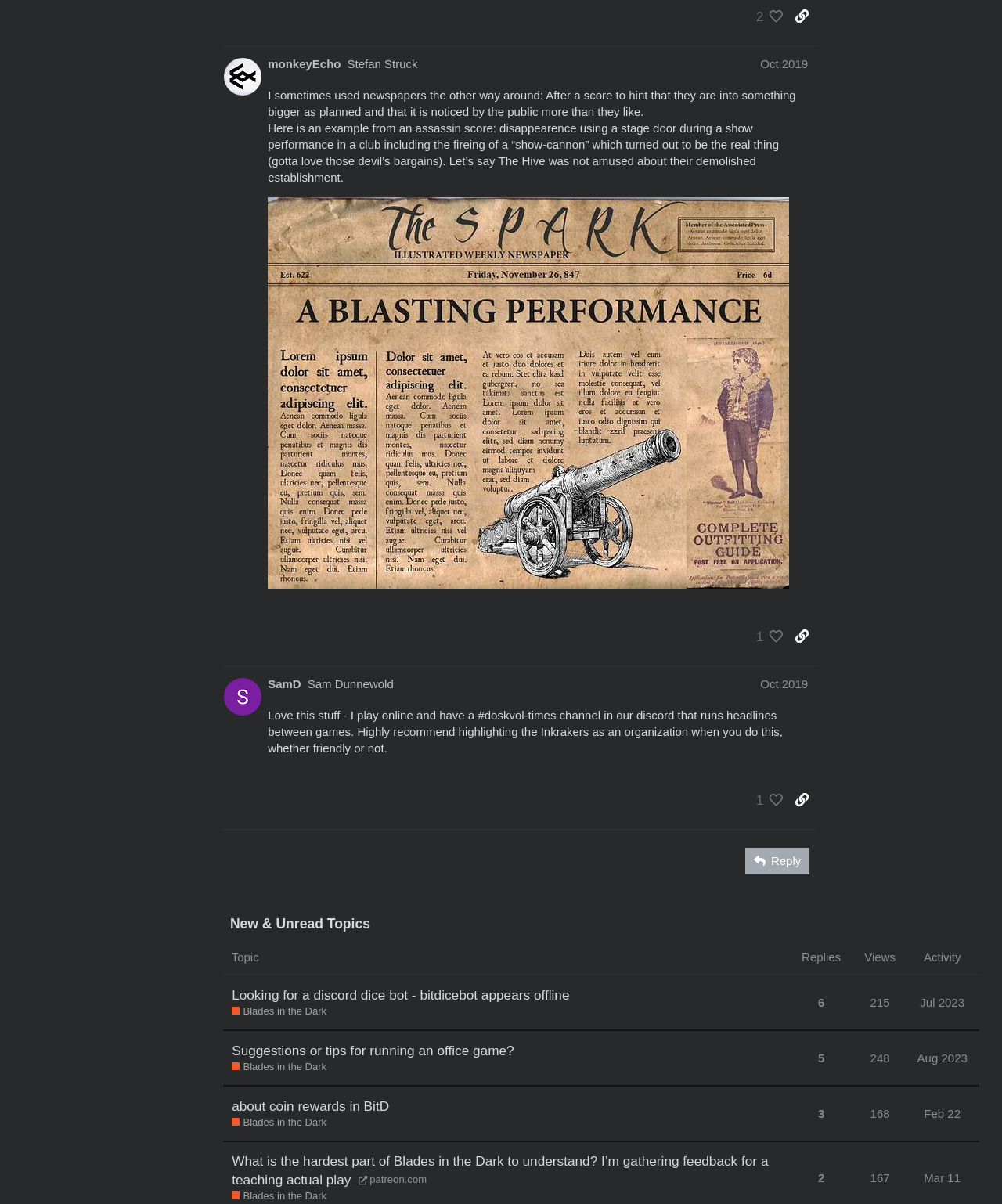How many replies does the first topic have?
Answer the question with a detailed and thorough explanation.

I looked at the first row in the table and found a button with the label 'This topic has 6 replies', indicating that the first topic has six replies.